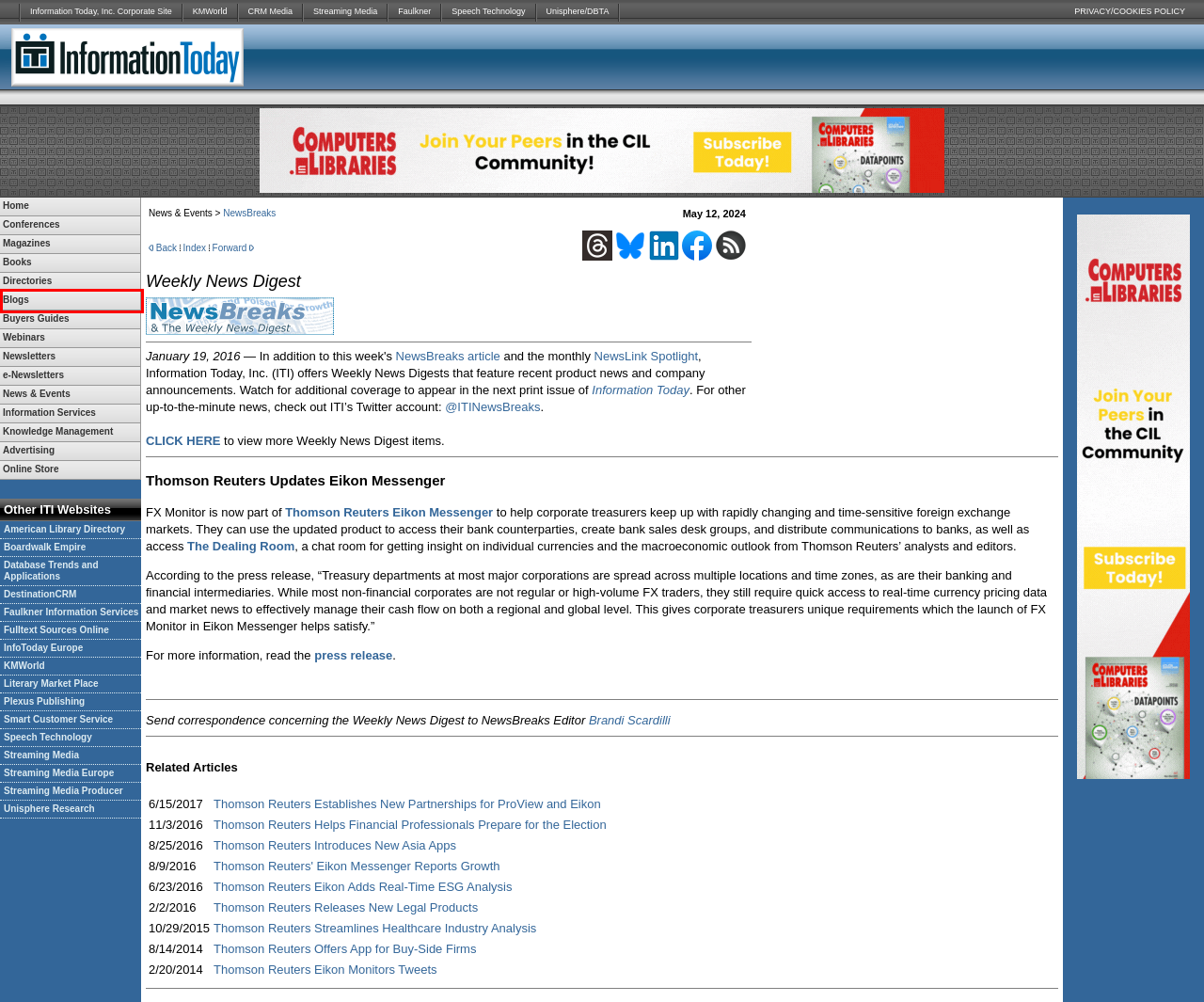You have a screenshot of a webpage, and a red bounding box highlights an element. Select the webpage description that best fits the new page after clicking the element within the bounding box. Options are:
A. American Library Directory
B. Information Today Europe - Exploring the Trends Shaping the Global Information Space
C. Introduction of FX Monitor in Eikon Messenger | Thomson Reuters
D. Thomson Reuters Eikon Monitors Tweets
E. Fulltext Sources Online
F. Thomson Reuters Offers App for Buy-Side Firms
G. @itinewsbreaks.bsky.social on Bluesky
H. Information Today, Inc. - Blogs

H